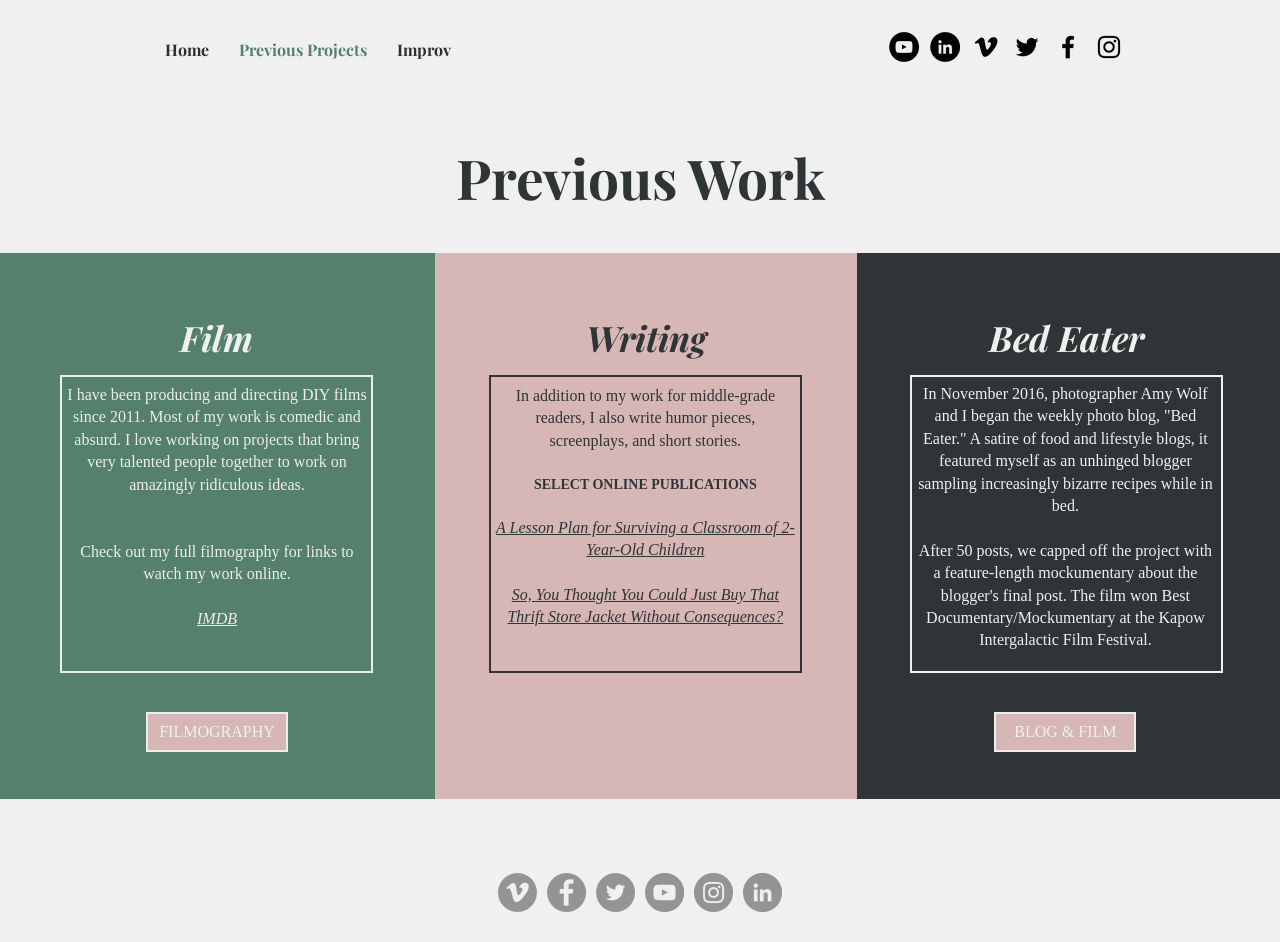Find and indicate the bounding box coordinates of the region you should select to follow the given instruction: "Read A Lesson Plan for Surviving a Classroom of 2-Year-Old Children".

[0.388, 0.55, 0.621, 0.592]